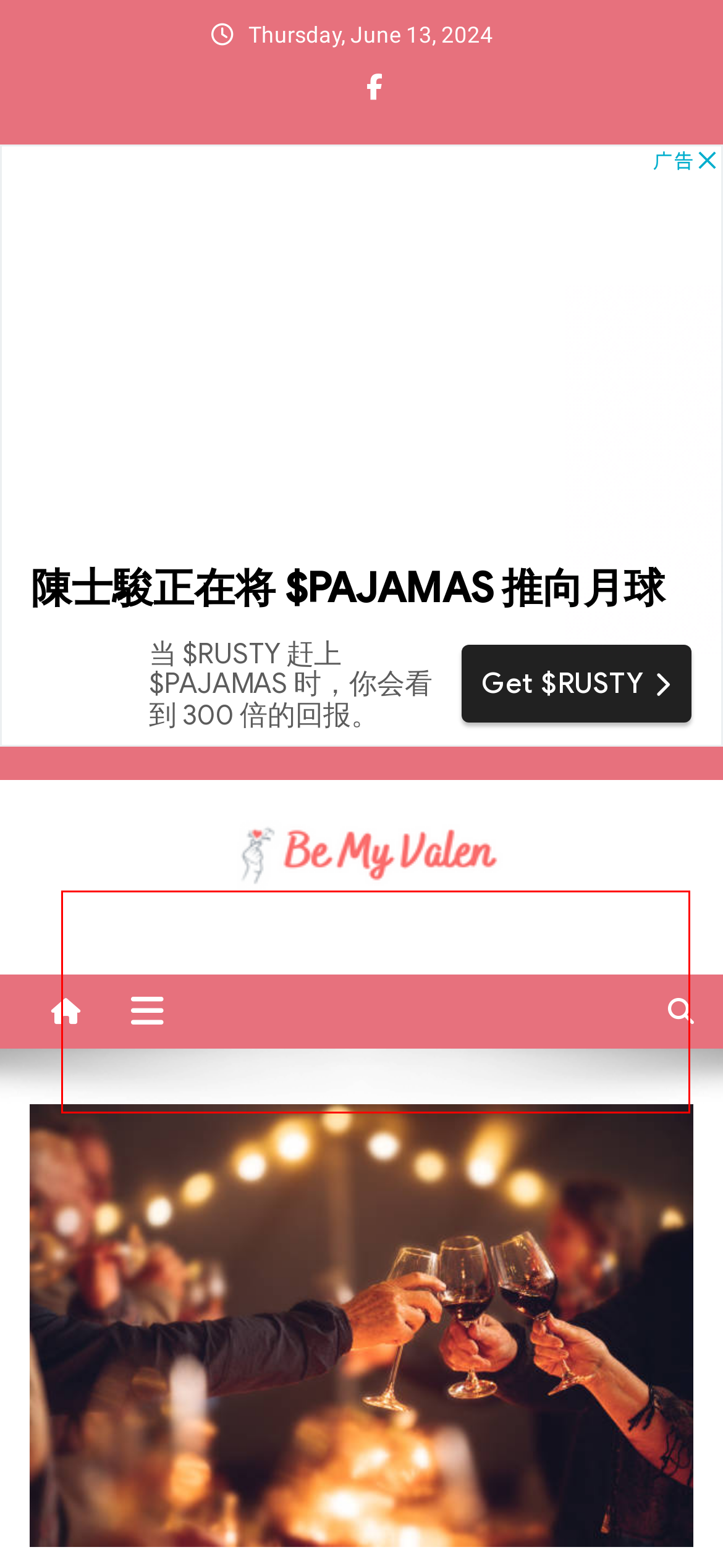Look at the screenshot of a webpage that includes a red bounding box around a UI element. Select the most appropriate webpage description that matches the page seen after clicking the highlighted element. Here are the candidates:
A. Mental health attorney Florida | Fashion | Beauty & Fitness | Relationships | Events & Festivals
B. Collagen Creamer: How does collagen work in the skin?
C. Home | Fashion | Beauty & Fitness | Relationships | Events & Festivals
D. How Gothic Alt Clothing Empowers Individuals to Express Their True Selves
E. Unlocking Portugal: The Ultimate Guide to Navigating the Immigration Website
F. admin, Author at Fashion | Beauty & Fitness | Relationships | Events & Festivals
G. LED String Lights Archives | Fashion | Beauty & Fitness | Relationships | Events & Festivals
H. Events & Festivals Archives | Fashion | Beauty & Fitness | Relationships | Events & Festivals

C